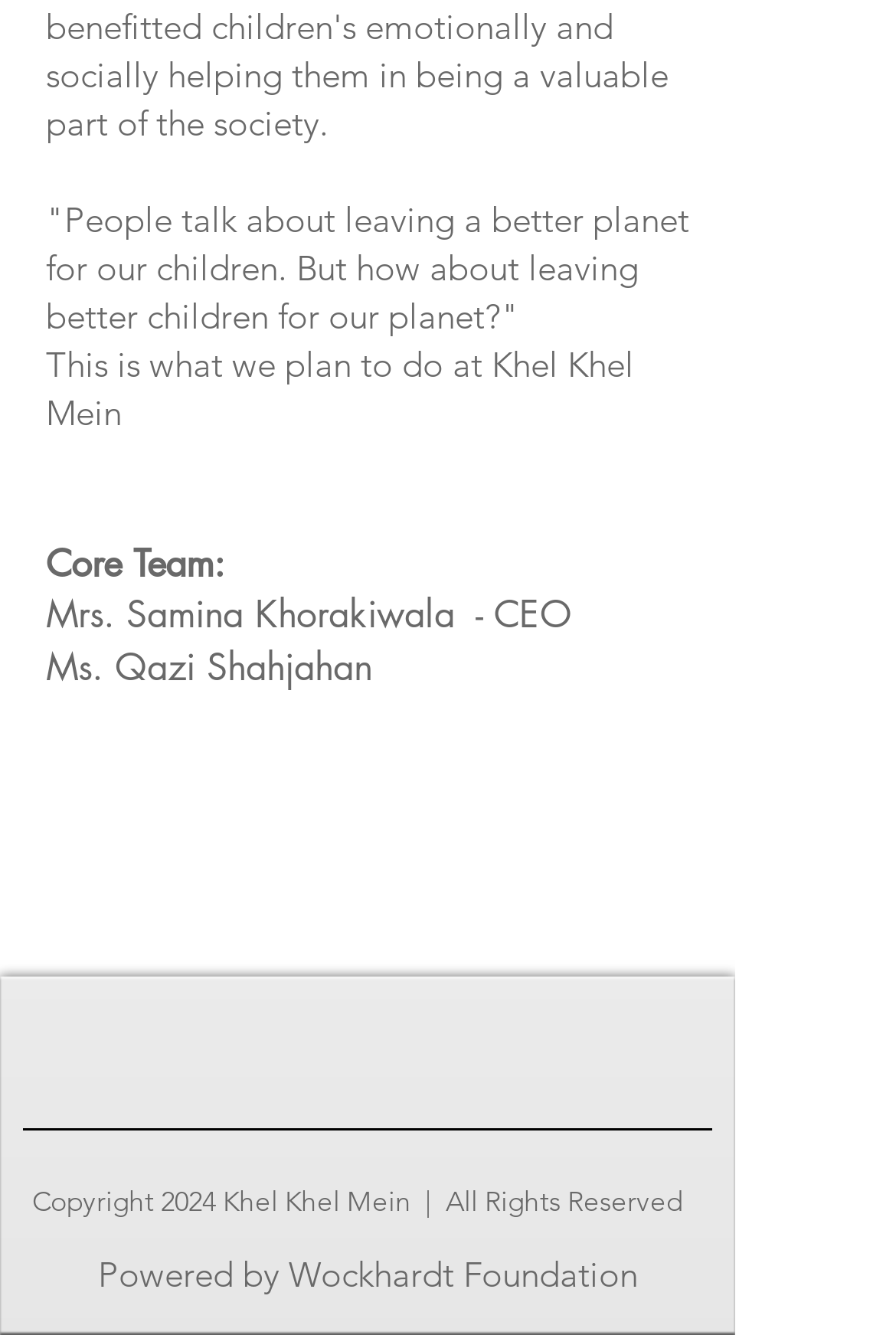What is the quote mentioned on the webpage?
Answer with a single word or phrase, using the screenshot for reference.

Leaving better children for our planet